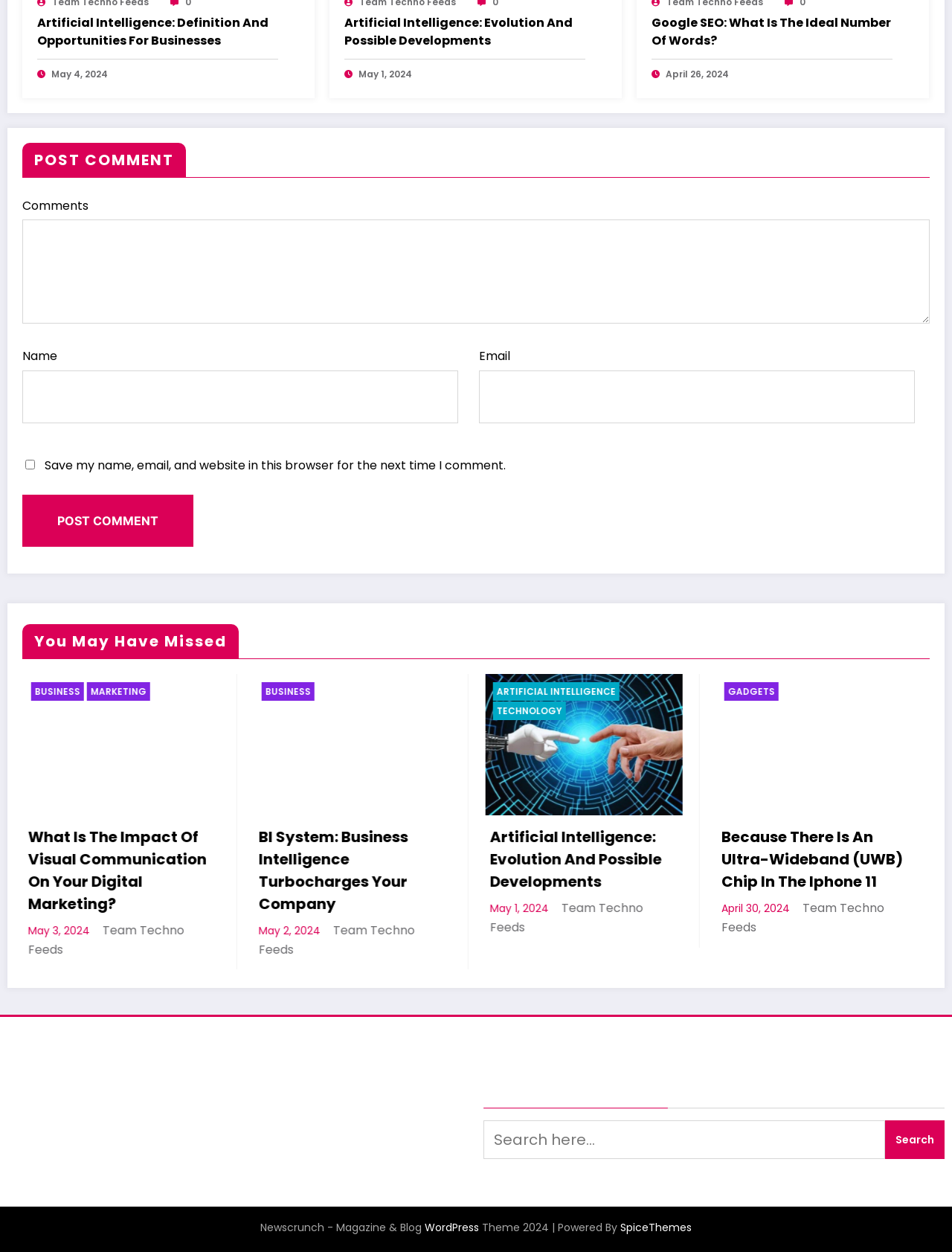Please predict the bounding box coordinates of the element's region where a click is necessary to complete the following instruction: "View the article about iPhone 15". The coordinates should be represented by four float numbers between 0 and 1, i.e., [left, top, right, bottom].

[0.267, 0.539, 0.474, 0.651]